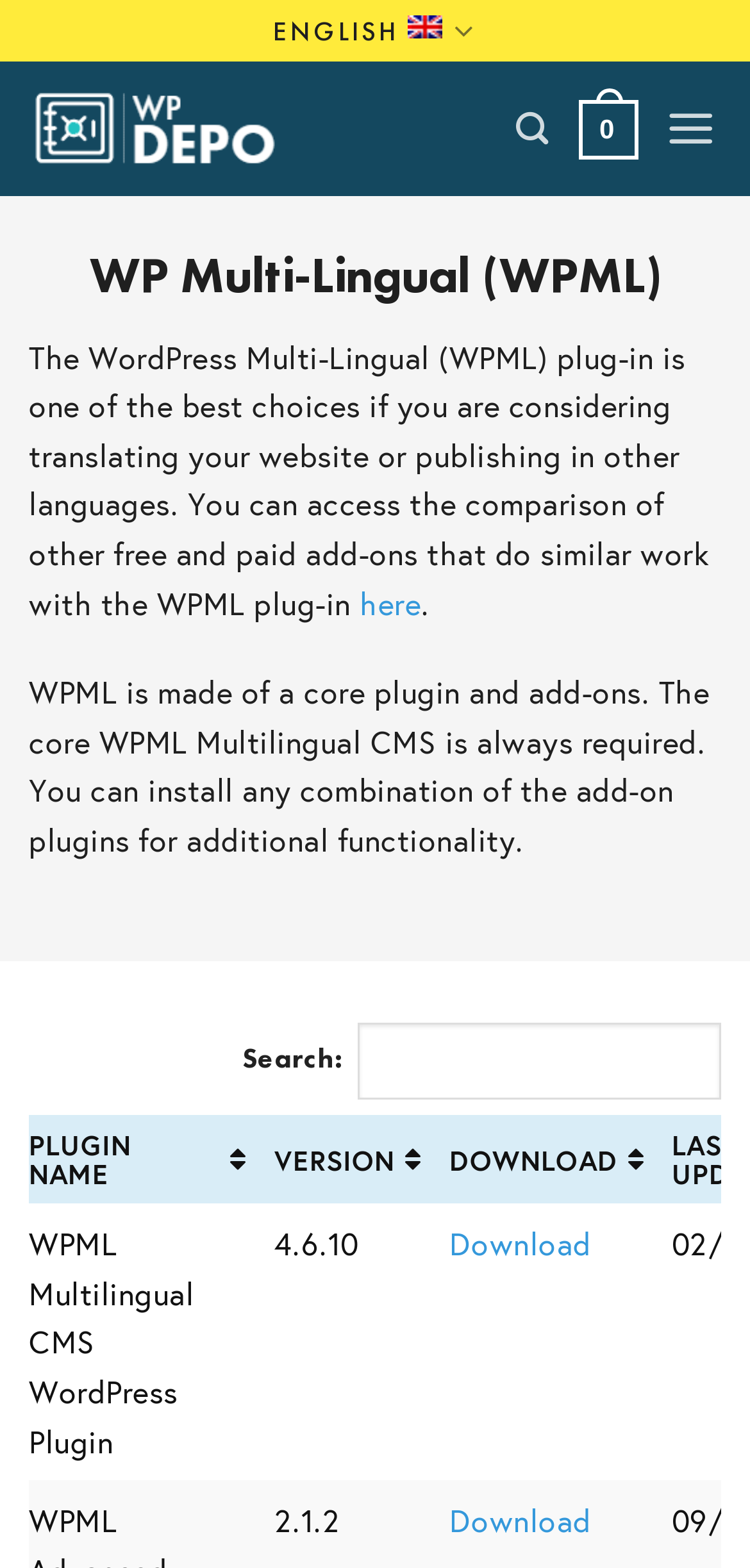Pinpoint the bounding box coordinates of the clickable element needed to complete the instruction: "Search for a plugin". The coordinates should be provided as four float numbers between 0 and 1: [left, top, right, bottom].

[0.688, 0.058, 0.736, 0.107]